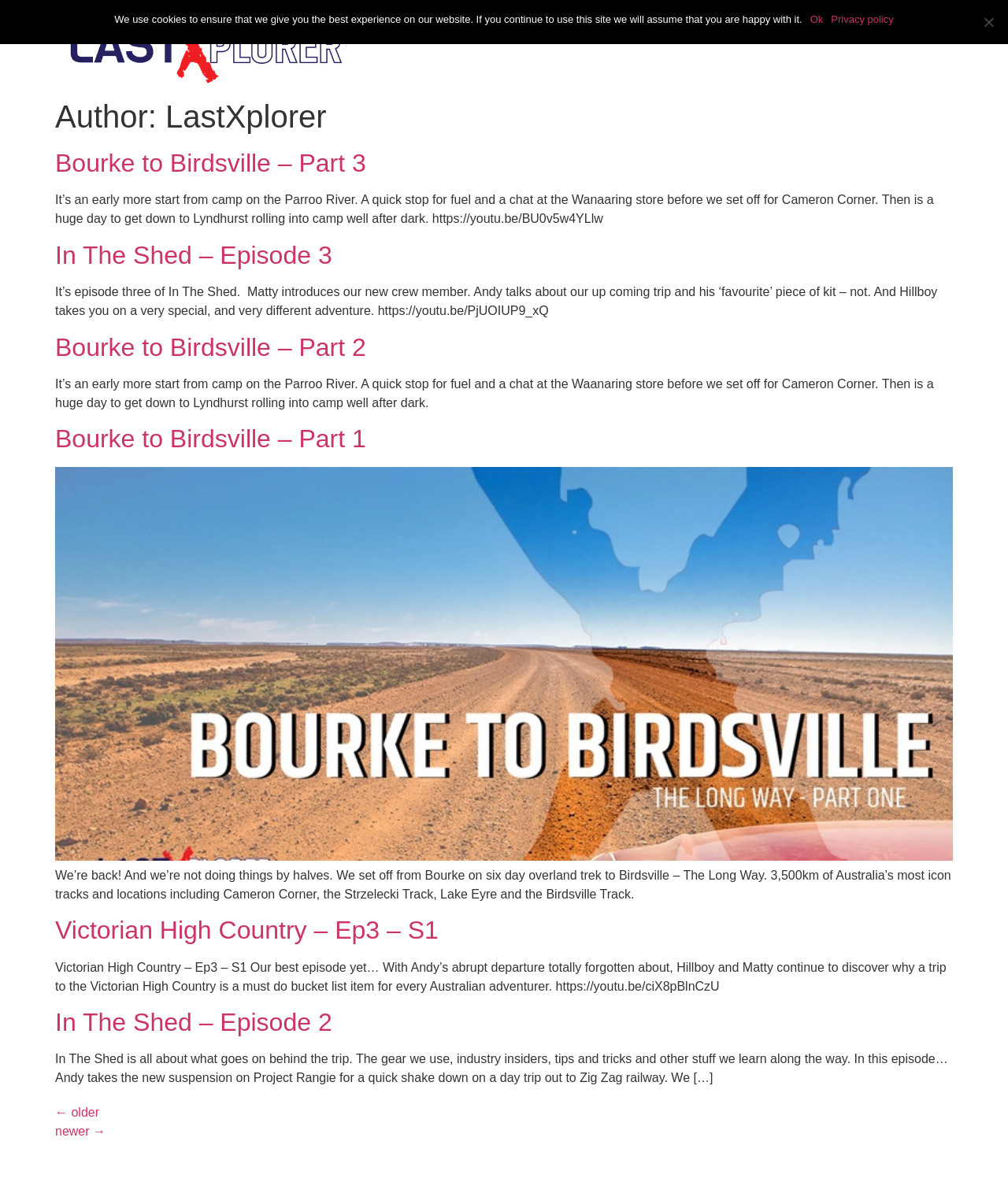What is the text of the button in the Cookie Notice dialog?
Please provide a single word or phrase as the answer based on the screenshot.

Ok